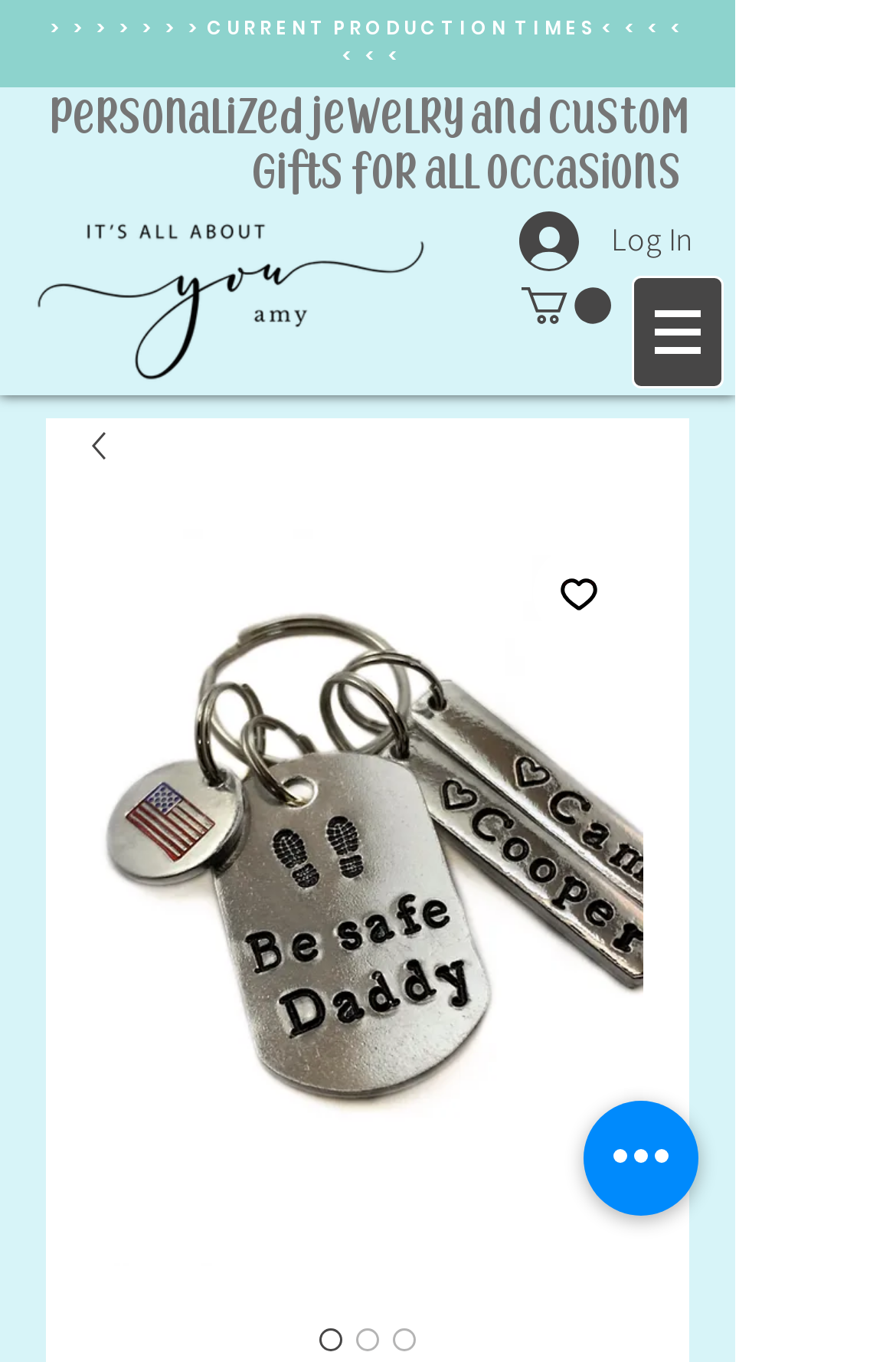Is the 'Log In' button visible?
Offer a detailed and full explanation in response to the question.

I found a button element with the text 'Log In' at a prominent location on the webpage. This suggests that the 'Log In' button is visible and accessible to users.